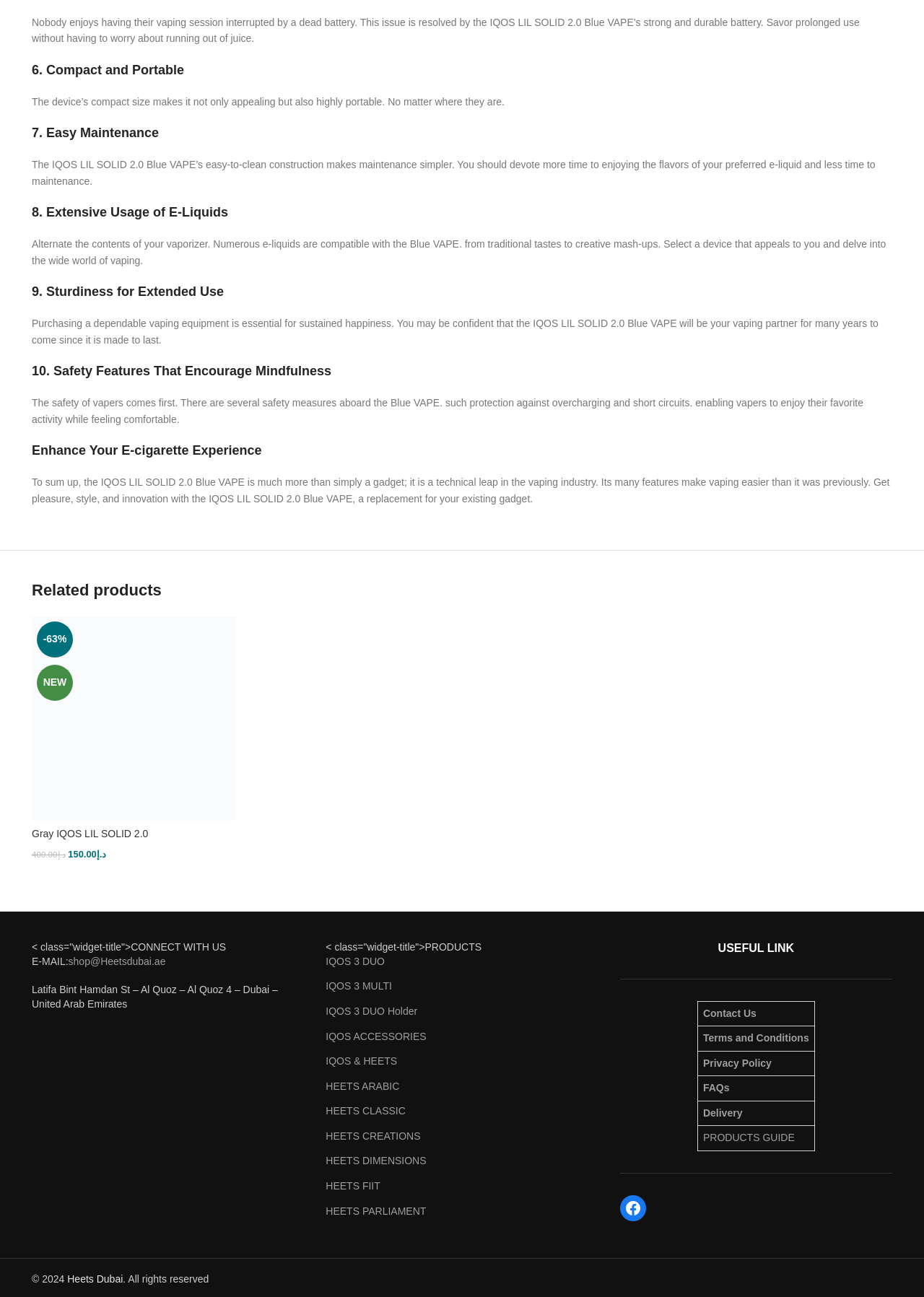Please specify the bounding box coordinates of the element that should be clicked to execute the given instruction: 'Visit the 'Gray IQOS LIL SOLID 2.0' product page'. Ensure the coordinates are four float numbers between 0 and 1, expressed as [left, top, right, bottom].

[0.034, 0.638, 0.16, 0.649]